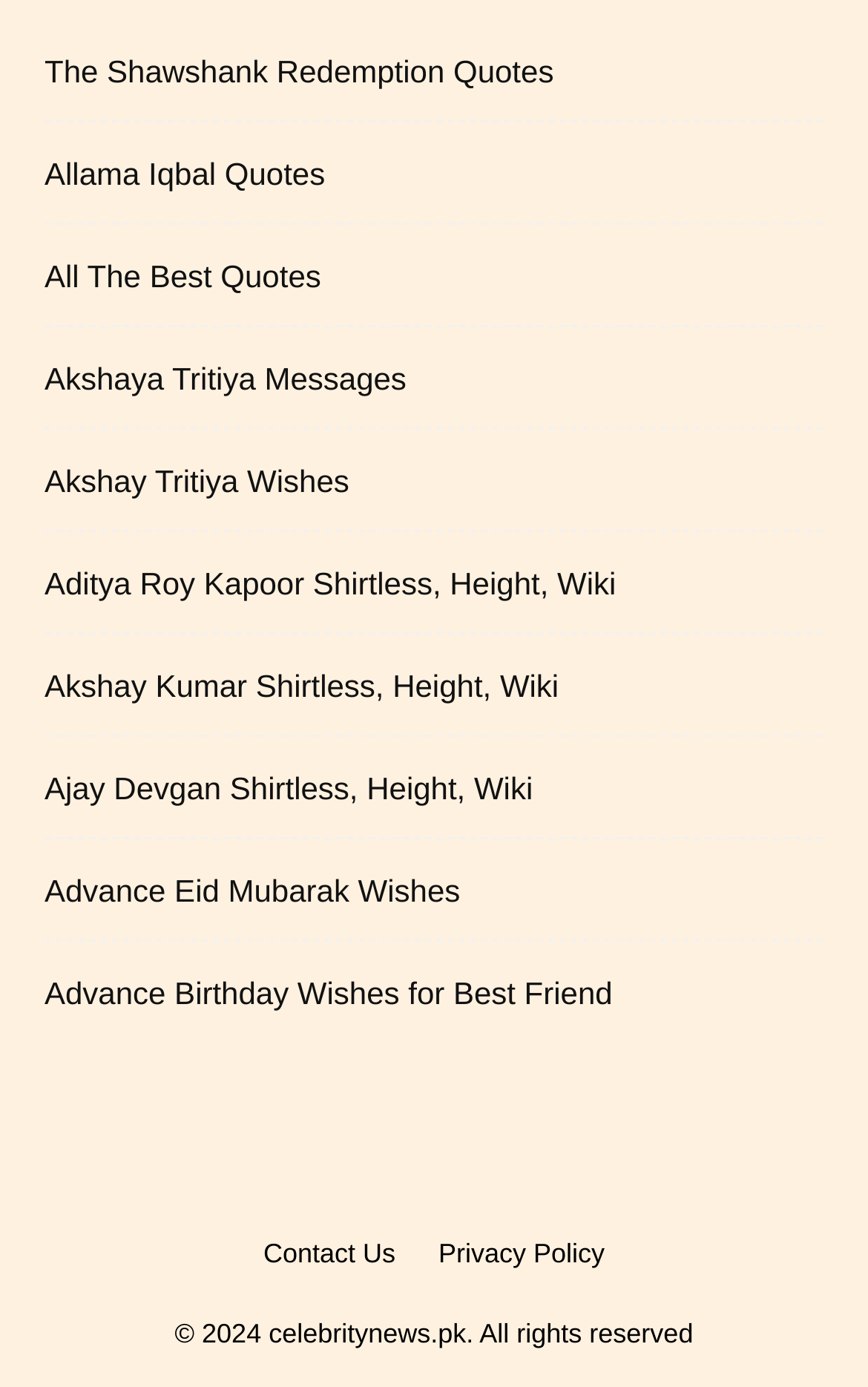Show the bounding box coordinates of the region that should be clicked to follow the instruction: "Check the privacy policy."

[0.505, 0.889, 0.697, 0.918]